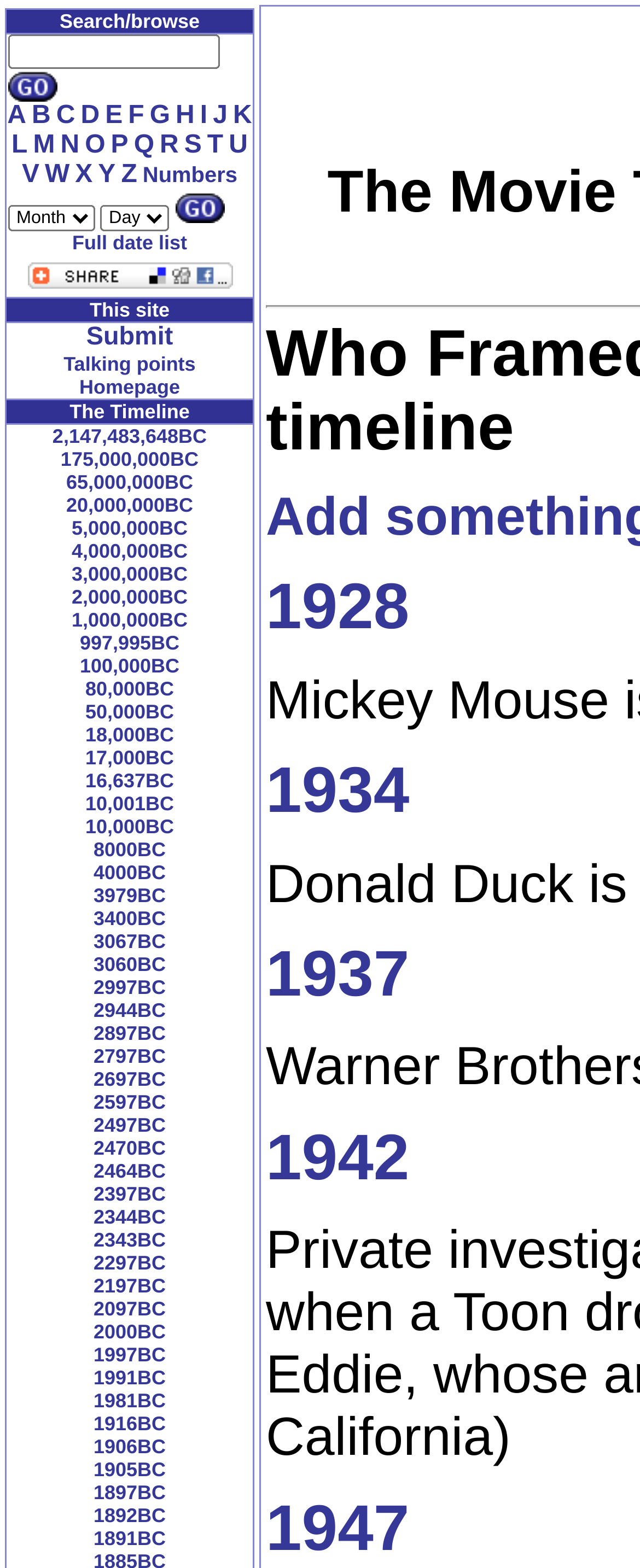Identify the bounding box for the UI element described as: "2344BC". The coordinates should be four float numbers between 0 and 1, i.e., [left, top, right, bottom].

[0.146, 0.769, 0.259, 0.783]